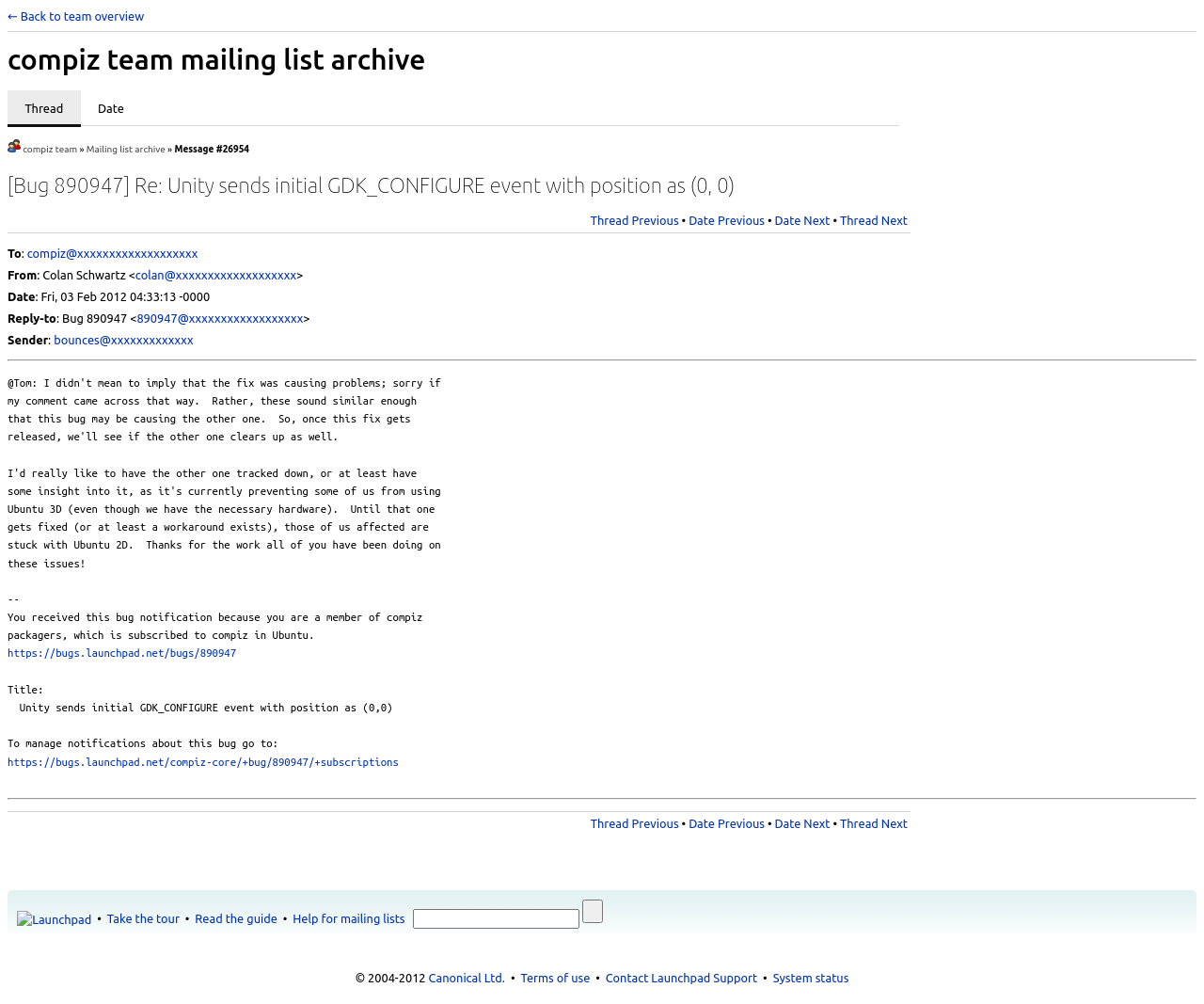Identify the bounding box coordinates of the element that should be clicked to fulfill this task: "View messages by thread". The coordinates should be provided as four float numbers between 0 and 1, i.e., [left, top, right, bottom].

[0.006, 0.099, 0.067, 0.121]